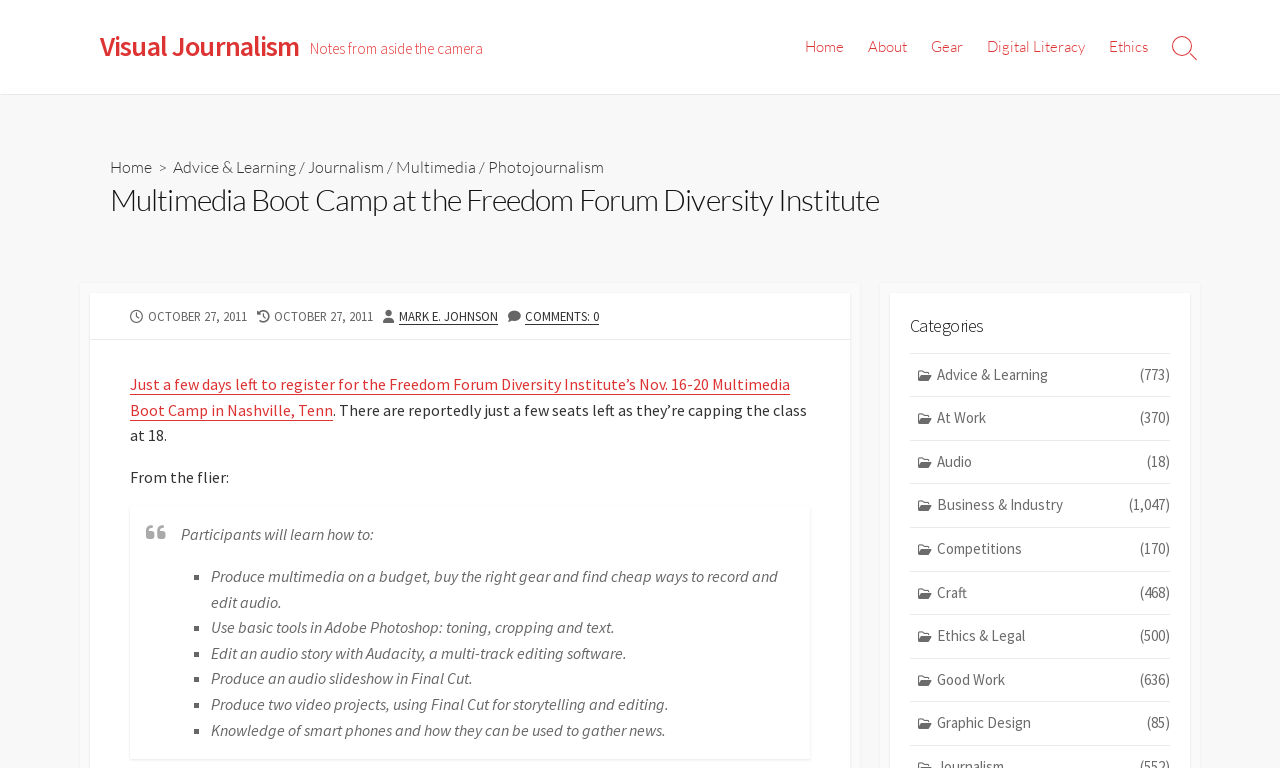Locate the bounding box coordinates of the segment that needs to be clicked to meet this instruction: "Toggle the search button".

[0.906, 0.0, 0.945, 0.122]